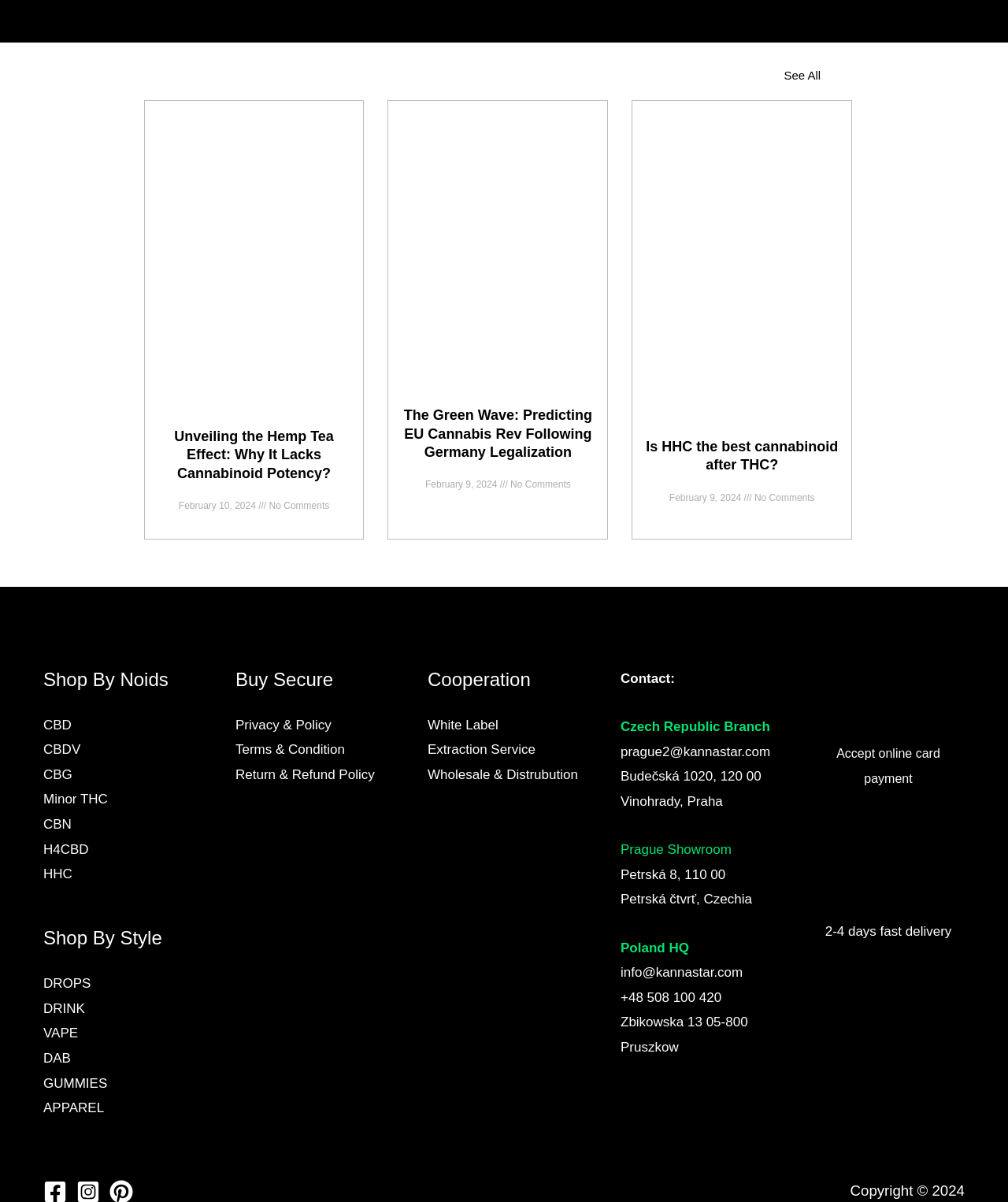Kindly determine the bounding box coordinates for the clickable area to achieve the given instruction: "Learn about the company's cooperation opportunities".

[0.424, 0.597, 0.494, 0.609]